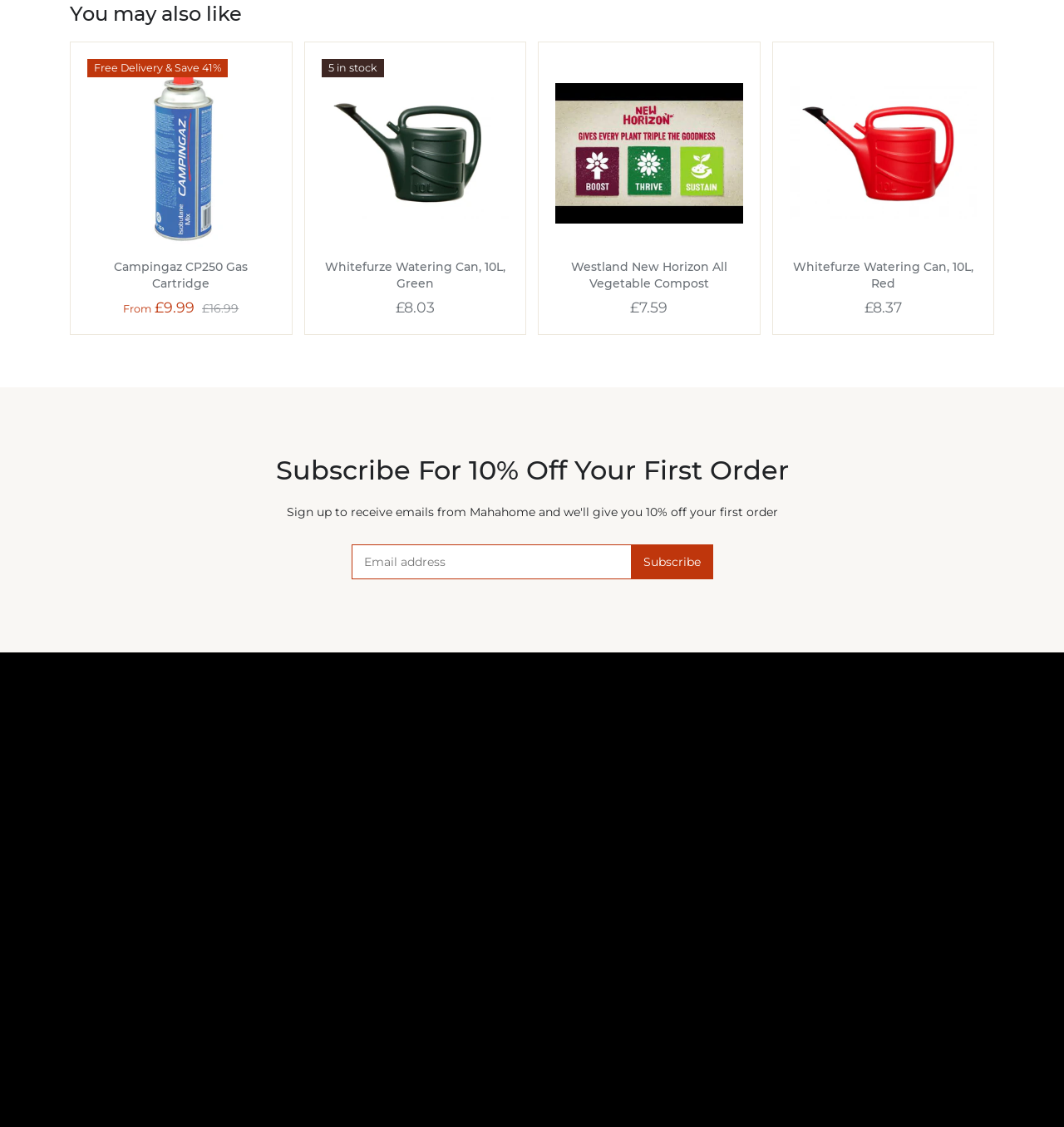Provide your answer in one word or a succinct phrase for the question: 
What payment methods are accepted?

Multiple